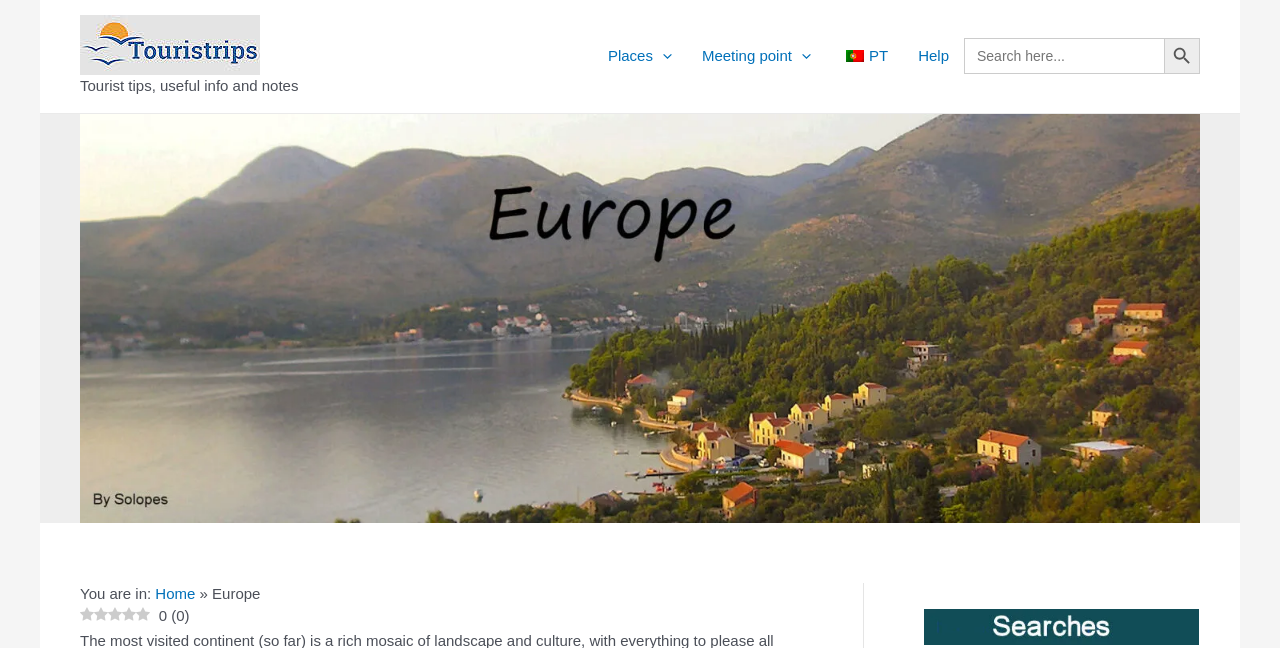Offer a comprehensive description of the webpage’s content and structure.

This webpage is about traveling in Europe, providing 12 quick links to useful information for travelers. At the top left, there is a logo "Touristrips cinza160" with an image and a link. Next to it, there is a static text "Tourist tips, useful info and notes". 

On the top right, there is a site navigation menu with several links, including "Places Menu Toggle", "Meeting point Menu Toggle", "pt_PT PT", and "Help". Each of these links has a corresponding menu toggle button with an image. 

Below the navigation menu, there is a search bar with a label "Search for:" and a search box where users can input their queries. The search bar also has a search button with an image.

The main content of the webpage is an image of Europe, which takes up most of the page. At the bottom of the image, there is a breadcrumbs navigation menu showing the current location, "You are in: Home » Europe". 

At the very bottom of the page, there is a complementary section with a figure containing an image of "Searches".